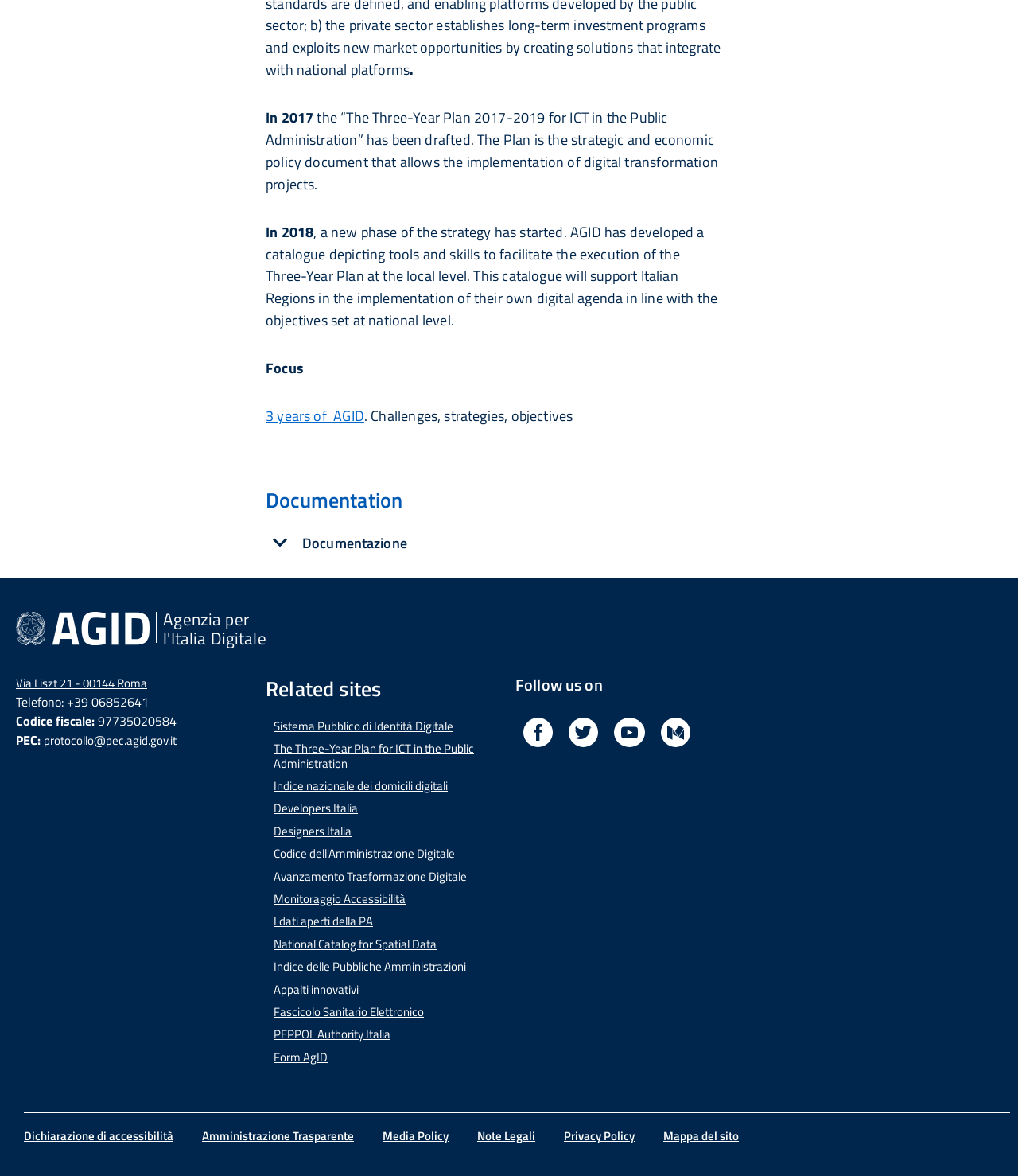Please find and report the bounding box coordinates of the element to click in order to perform the following action: "Read the blog about AUTO SAFETY". The coordinates should be expressed as four float numbers between 0 and 1, in the format [left, top, right, bottom].

None